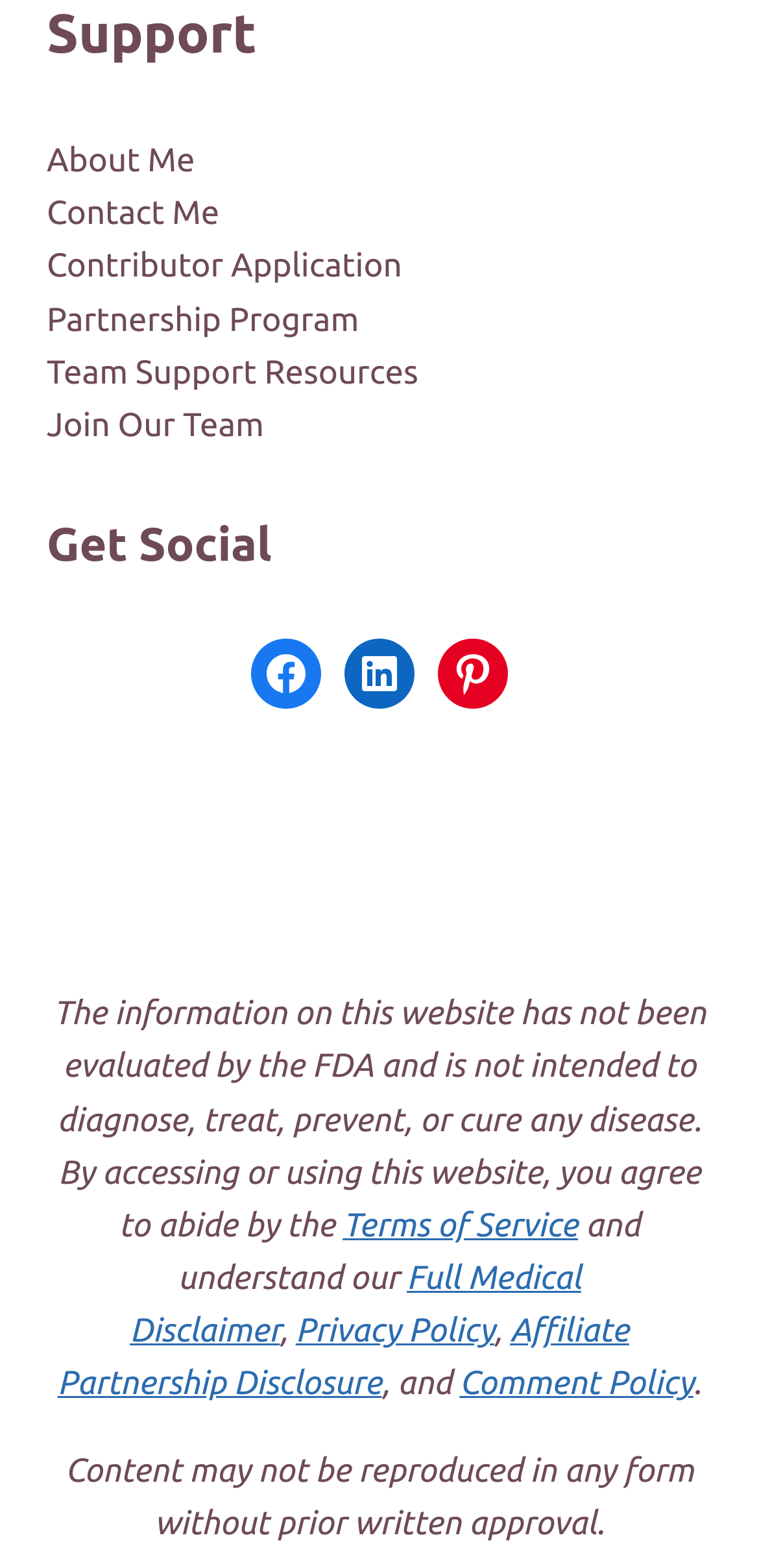Could you indicate the bounding box coordinates of the region to click in order to complete this instruction: "Read Terms of Service".

[0.451, 0.77, 0.762, 0.793]